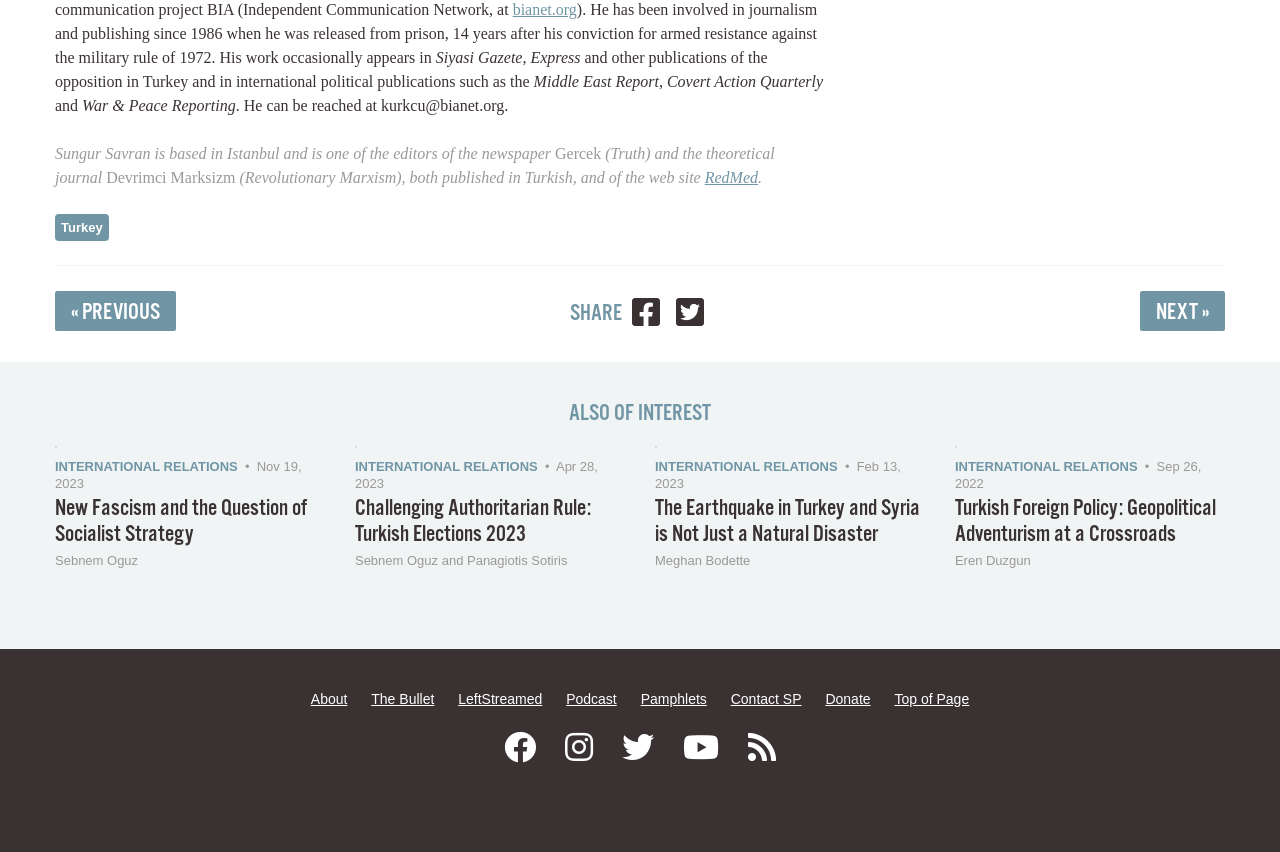Please give a succinct answer to the question in one word or phrase:
What is the name of the author who wrote the article 'The Earthquake in Turkey and Syria is Not Just a Natural Disaster'?

Meghan Bodette